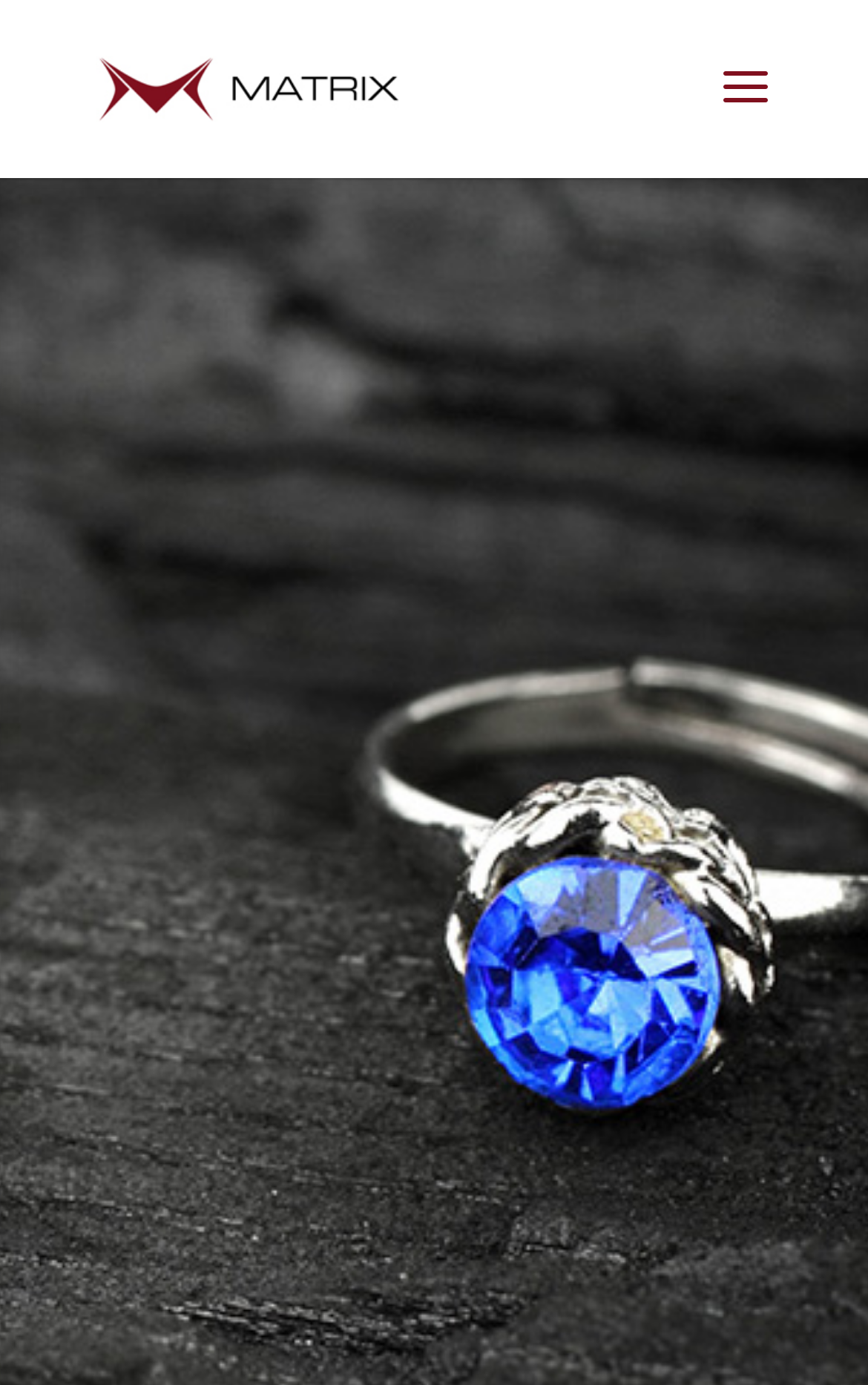Extract the text of the main heading from the webpage.

Value in Transit